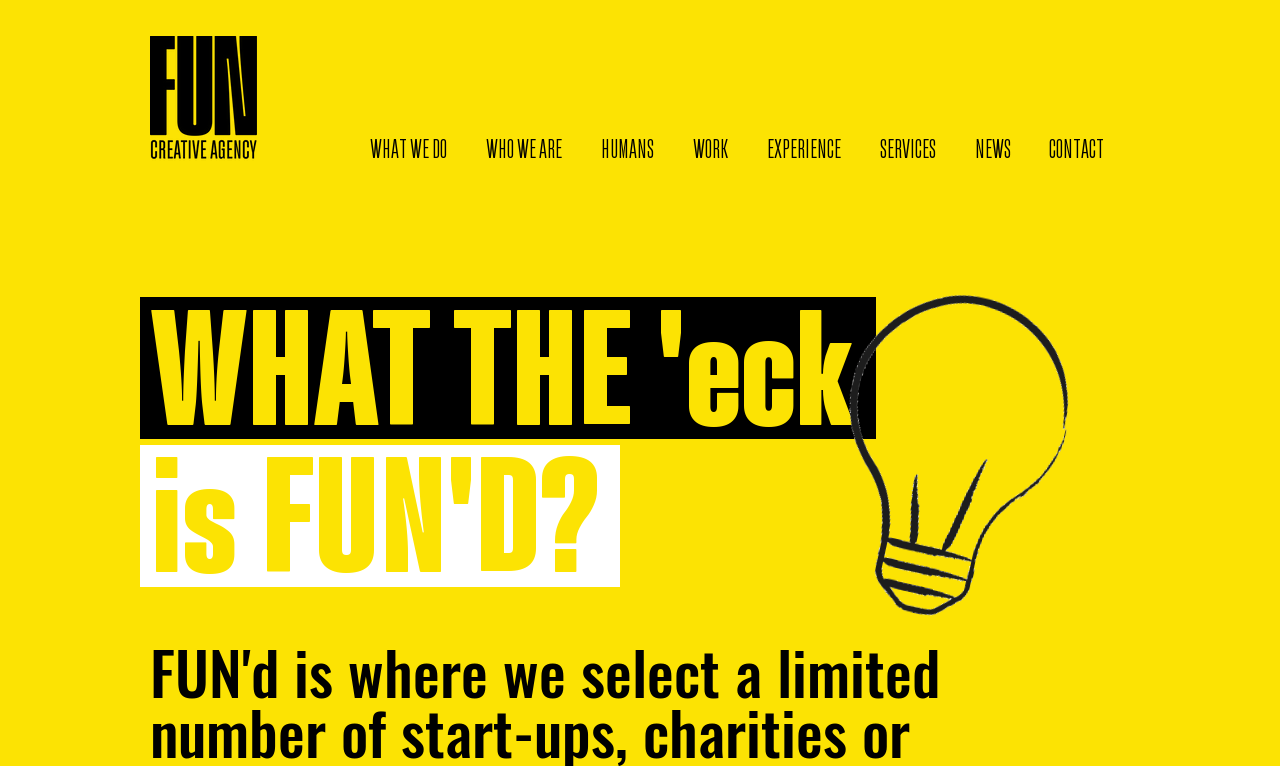How many navigation links are there?
Please provide a detailed and thorough answer to the question.

There are 9 navigation links located at the top of the webpage, with bounding boxes ranging from [0.273, 0.158, 0.364, 0.223] to [0.805, 0.158, 0.877, 0.223]. These links are 'WHAT WE DO', 'WHO WE ARE', 'HUMANS', 'WORK', 'EXPERIENCE', 'SERVICES', 'NEWS', and 'CONTACT'.